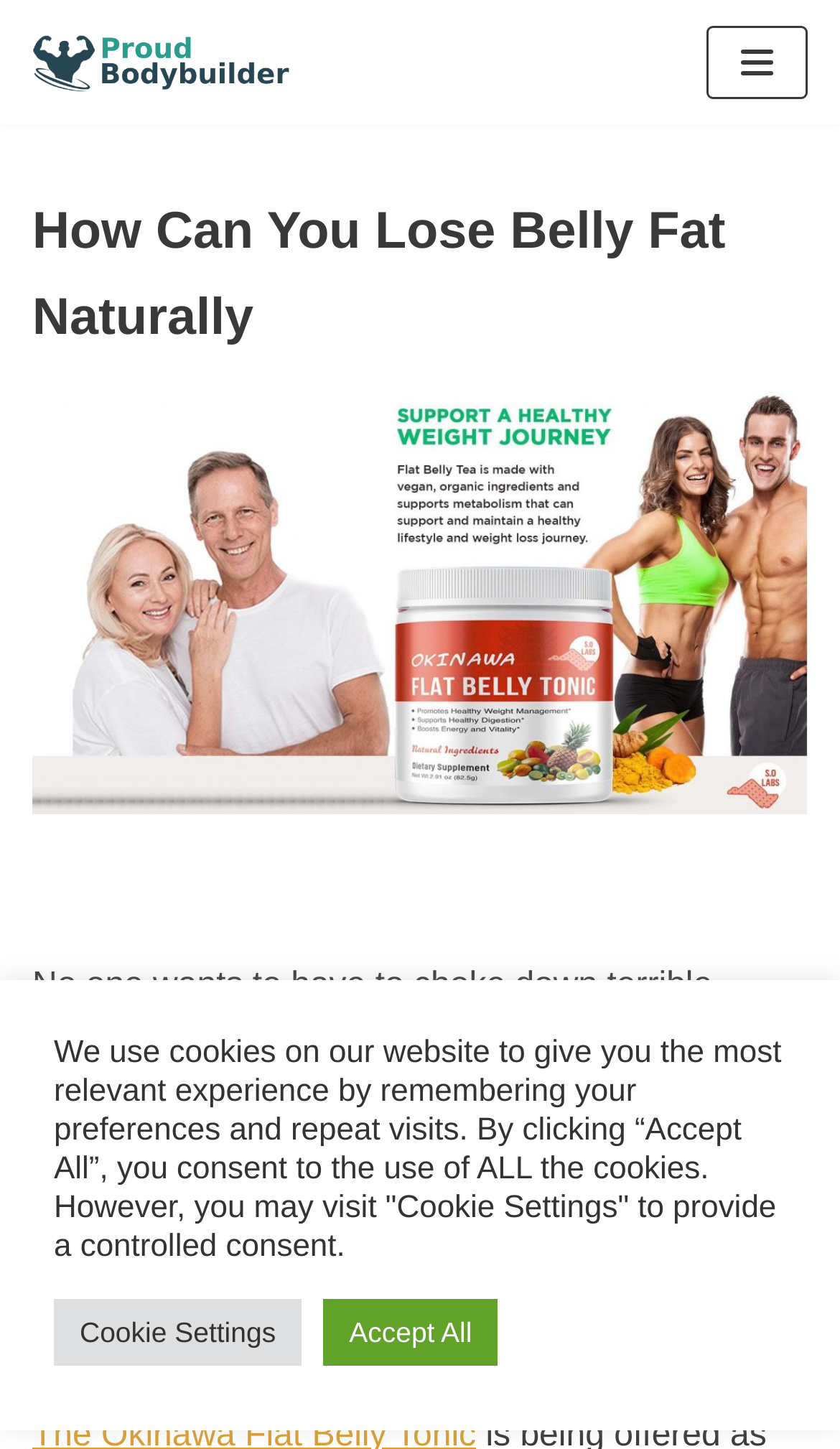Find the bounding box coordinates of the UI element according to this description: "Skip to content".

[0.0, 0.048, 0.103, 0.077]